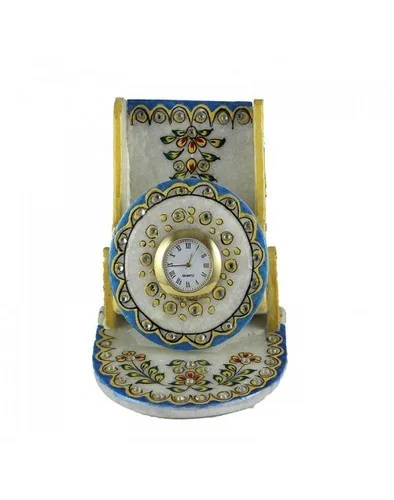Provide a comprehensive description of the image.

The image showcases a beautifully crafted Jaali Marble Mobile Holder Cum Watch Holder, a stunning decorative piece ideal for enhancing your home décor. This exquisite item features intricate designs with vibrant colors, complemented by a circular clock set within a detailed marble frame. The artistic embellishments reflect traditional craftsmanship, making it a perfect blend of utility and elegance. Measuring 4 inches by 6 inches by 3 inches, it serves not only as a mobile holder but also as a tasteful watch stand. Priced at ₹1,050.00, this item is currently in stock, making it an attractive addition for those seeking unique and functional decor.